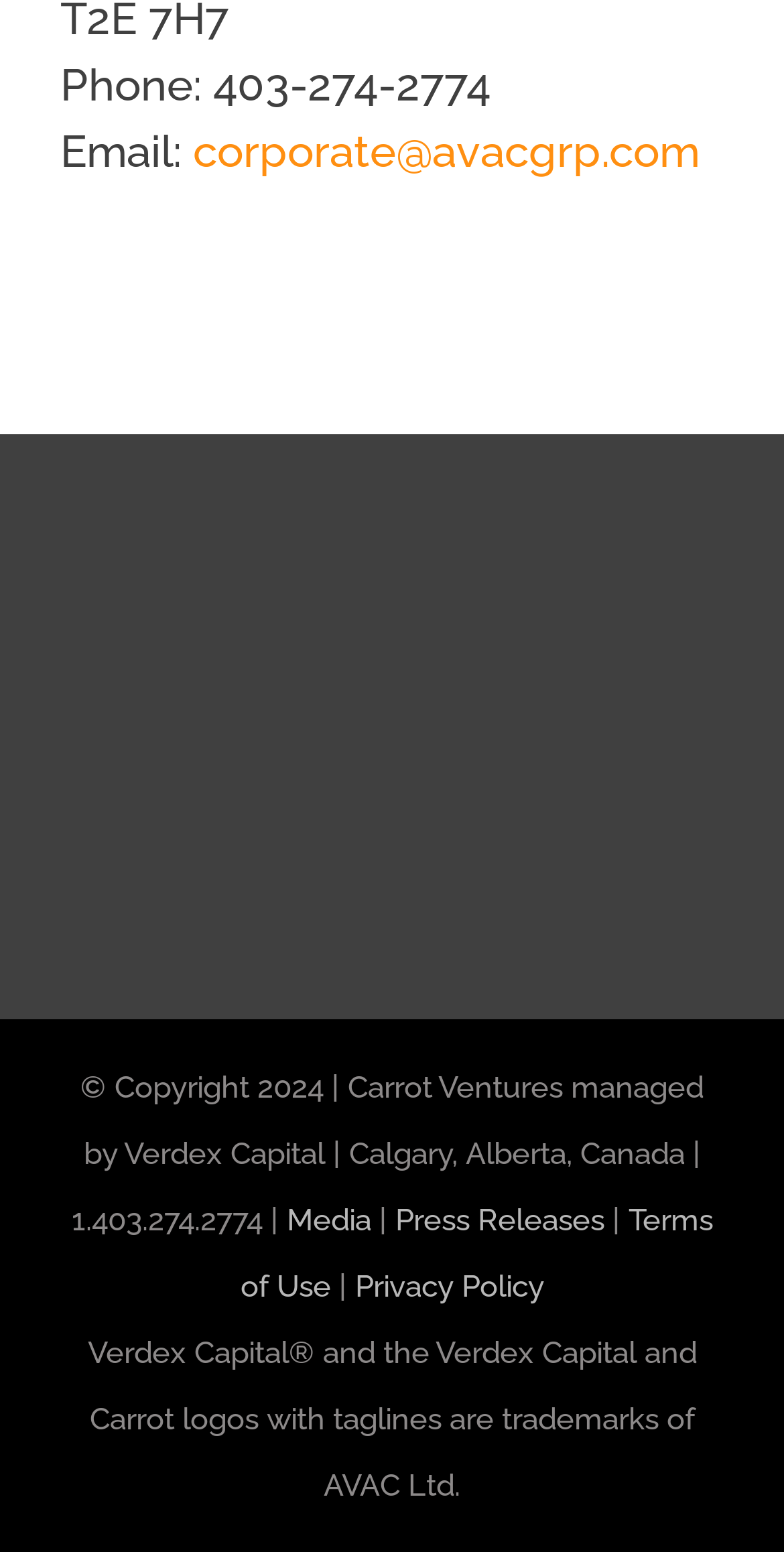Provide your answer in a single word or phrase: 
What is the logo image at the top of the webpage?

Carrot Logo